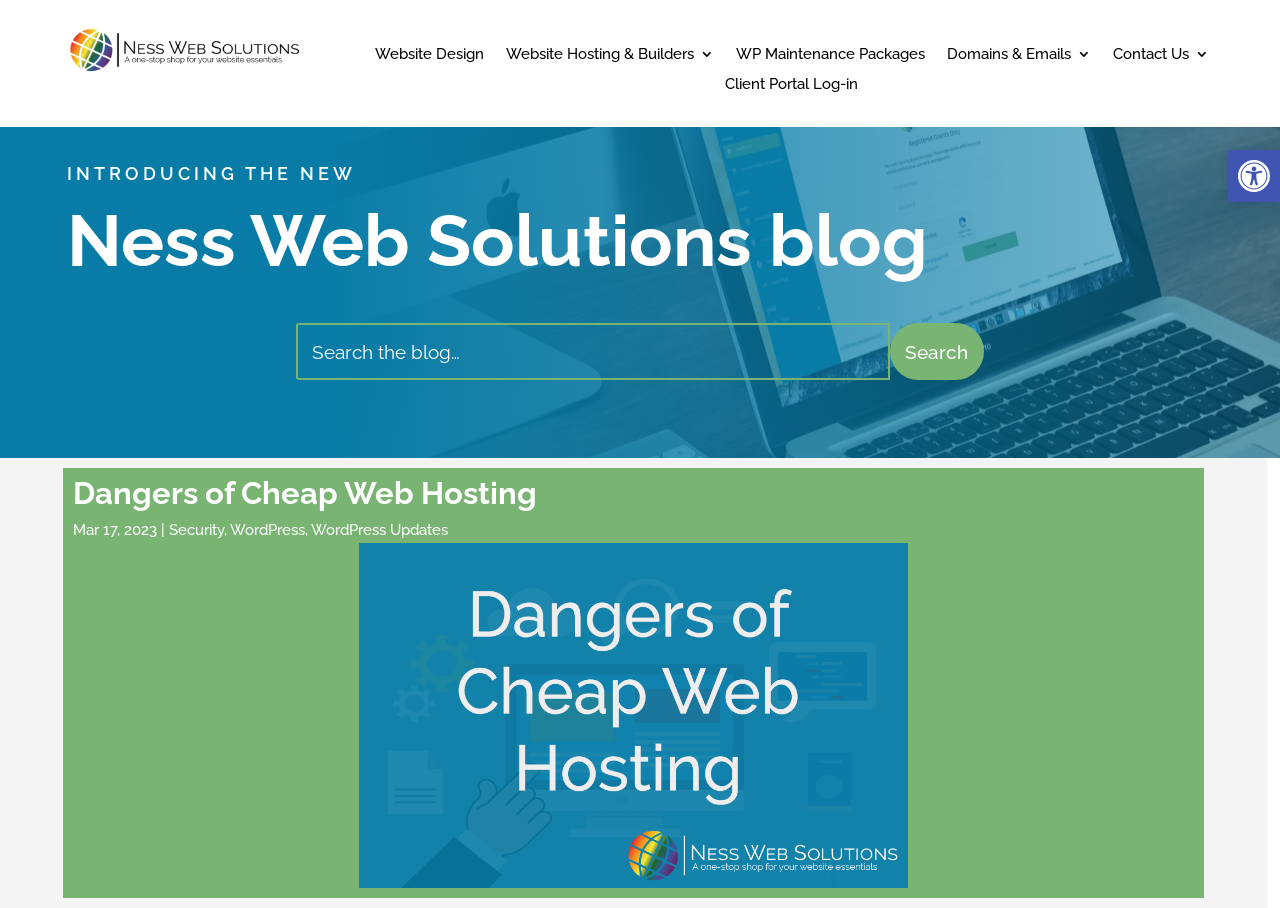Determine the bounding box coordinates of the clickable region to execute the instruction: "Log in to the Client Portal". The coordinates should be four float numbers between 0 and 1, denoted as [left, top, right, bottom].

[0.567, 0.084, 0.671, 0.109]